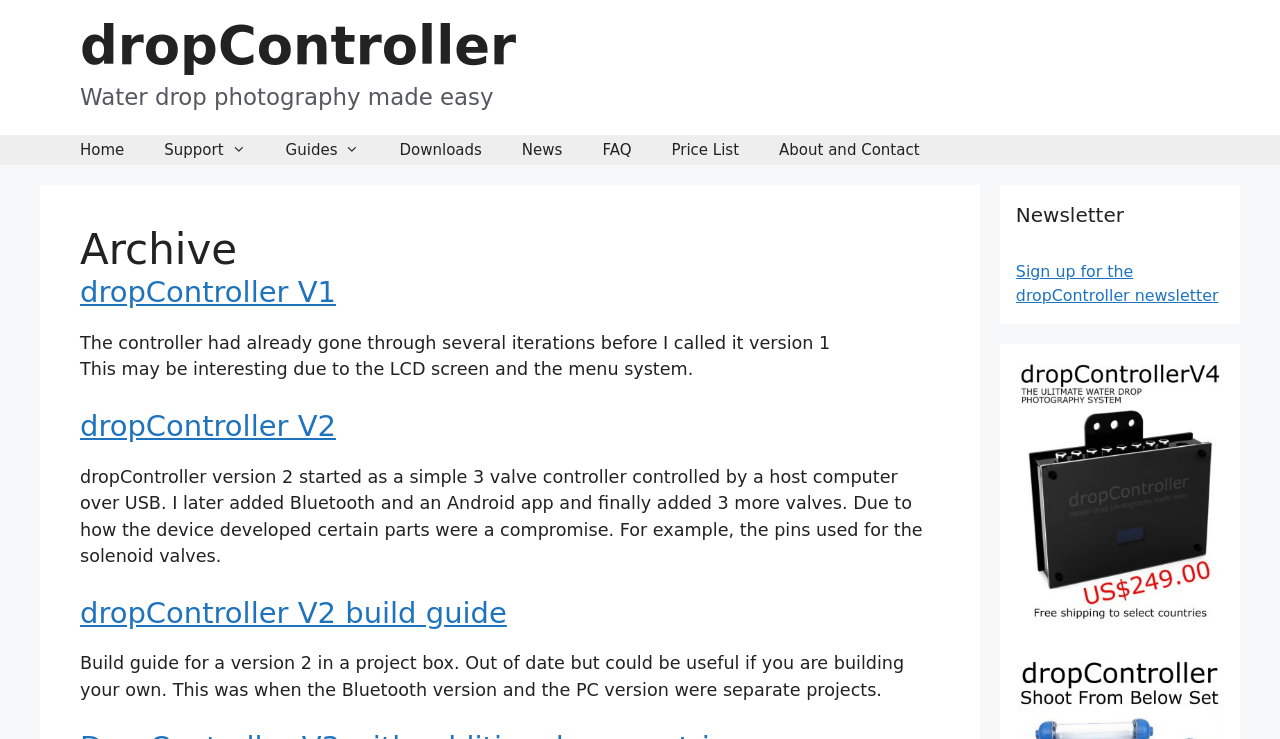Determine the bounding box coordinates of the region I should click to achieve the following instruction: "Learn about 'dropController V2 build guide'". Ensure the bounding box coordinates are four float numbers between 0 and 1, i.e., [left, top, right, bottom].

[0.062, 0.806, 0.396, 0.852]